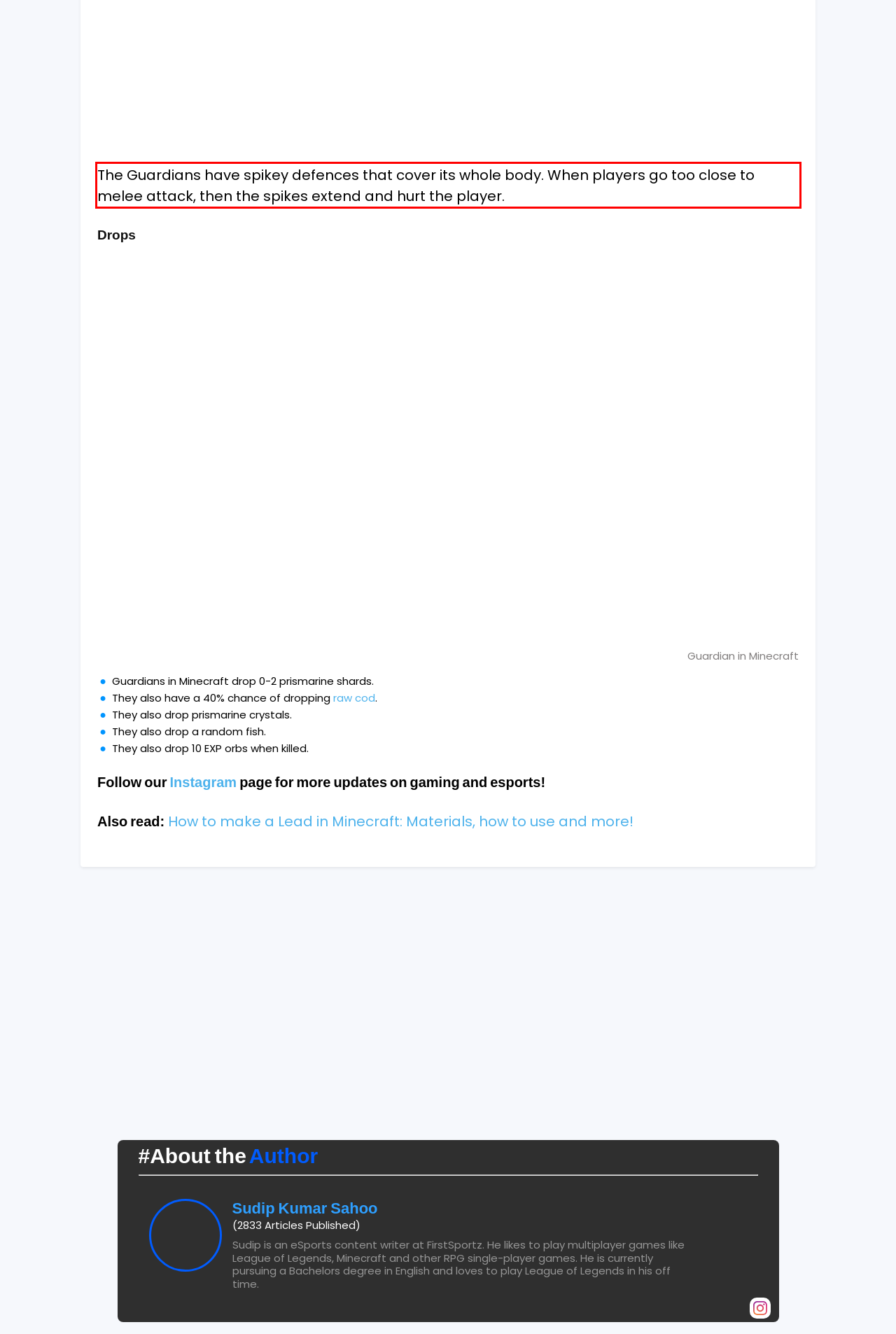Given a screenshot of a webpage, identify the red bounding box and perform OCR to recognize the text within that box.

The Guardians have spikey defences that cover its whole body. When players go too close to melee attack, then the spikes extend and hurt the player.